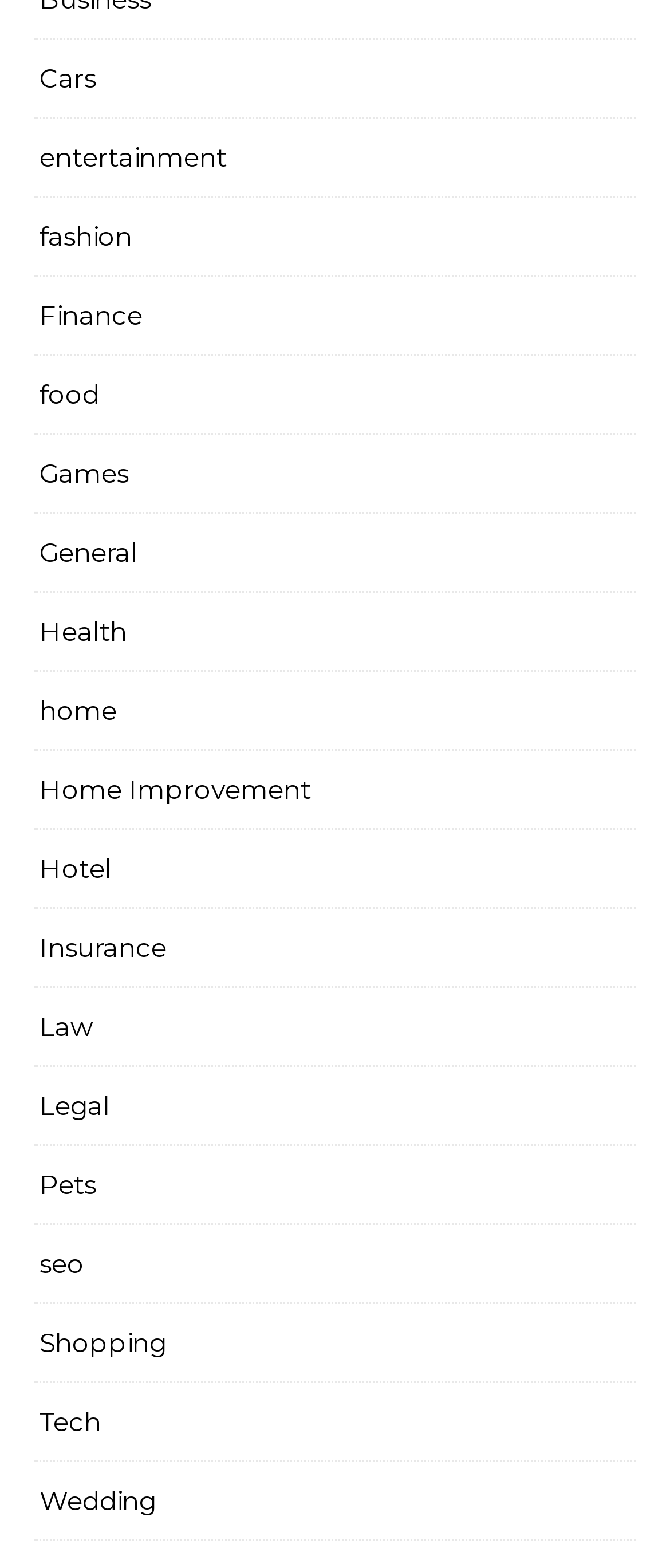Locate the bounding box coordinates of the element that should be clicked to execute the following instruction: "Click FIND A LOCATION".

None